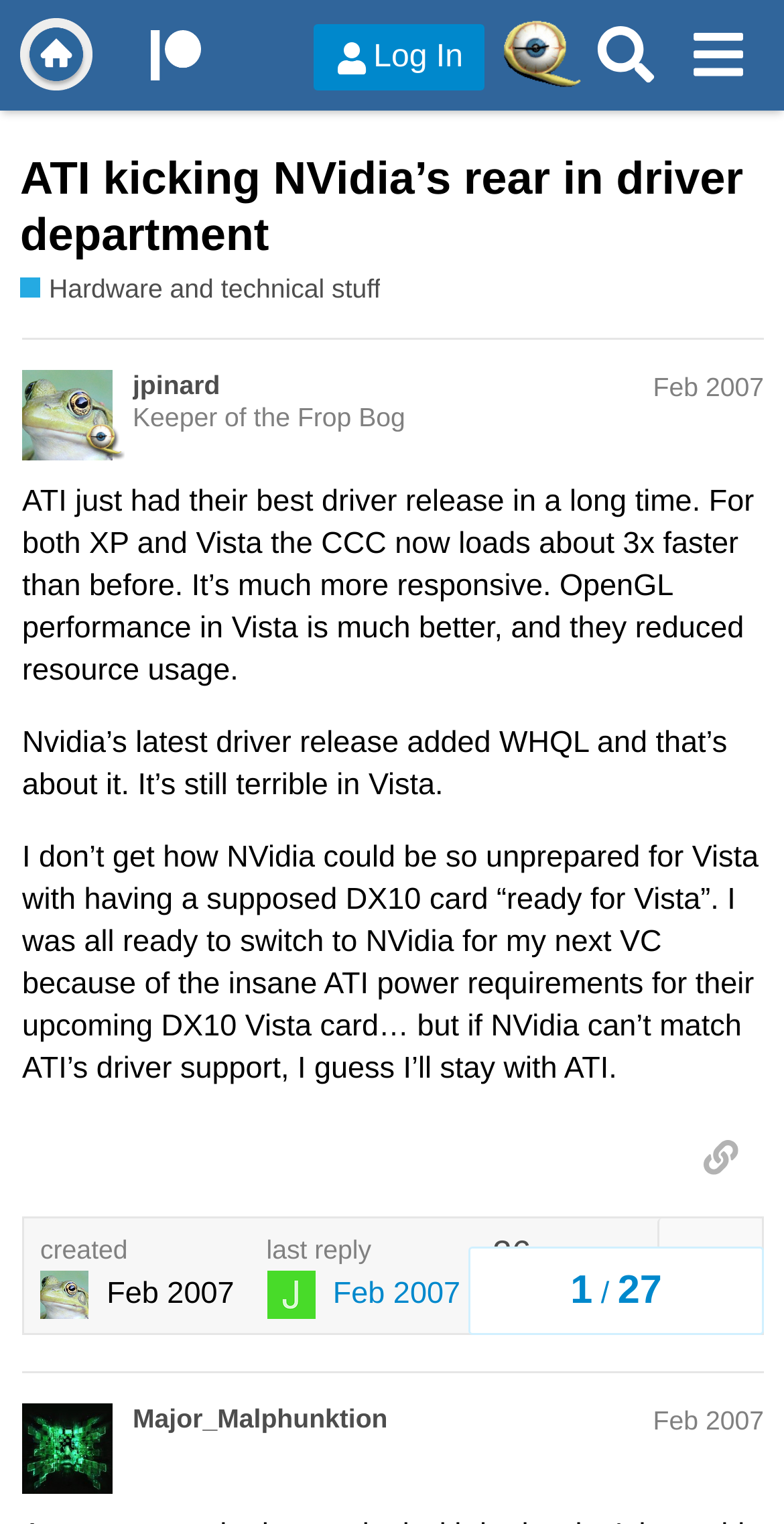Determine the main headline from the webpage and extract its text.

ATI kicking NVidia’s rear in driver department